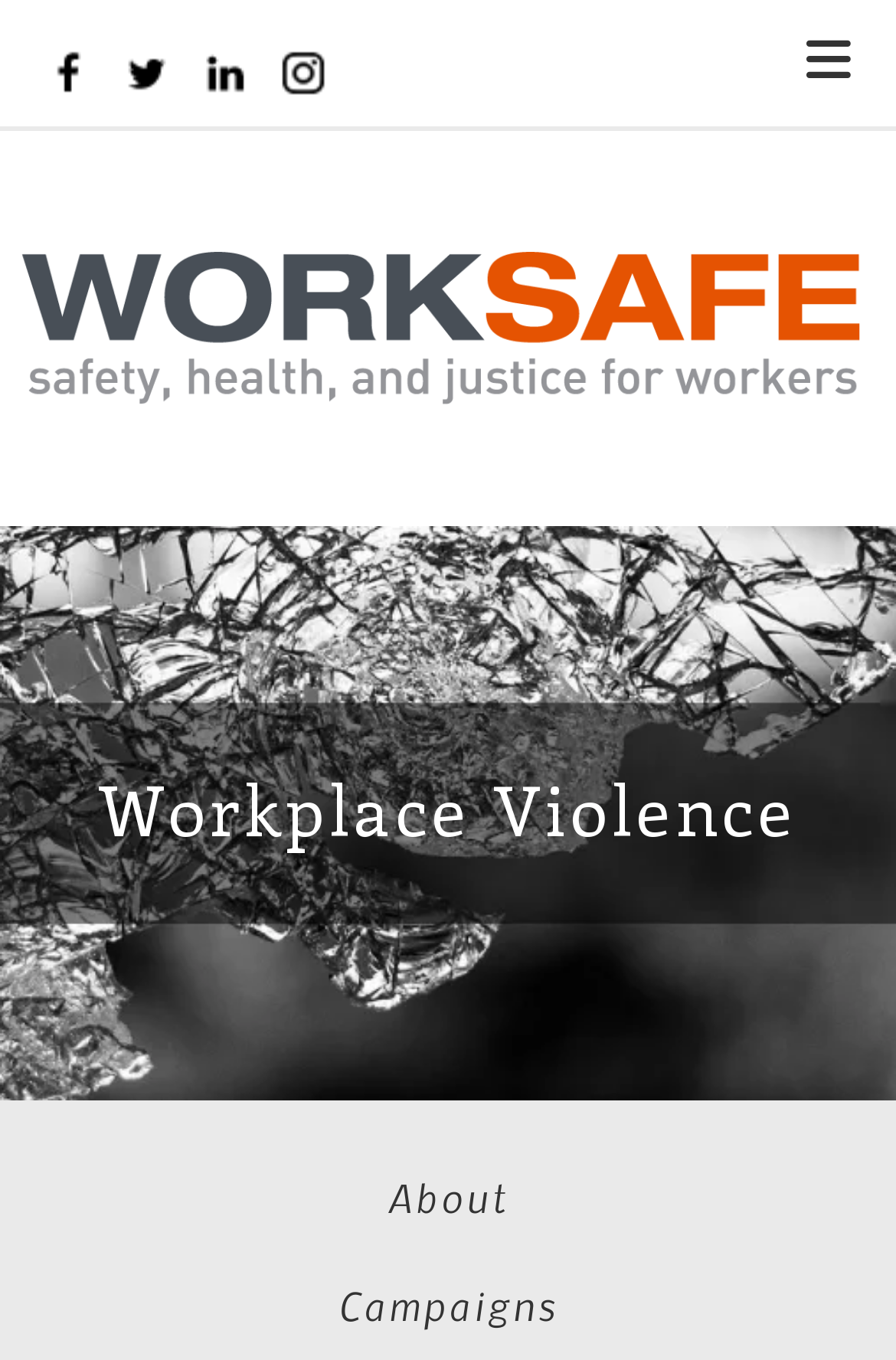Based on the element description "About", predict the bounding box coordinates of the UI element.

[0.432, 0.862, 0.568, 0.899]